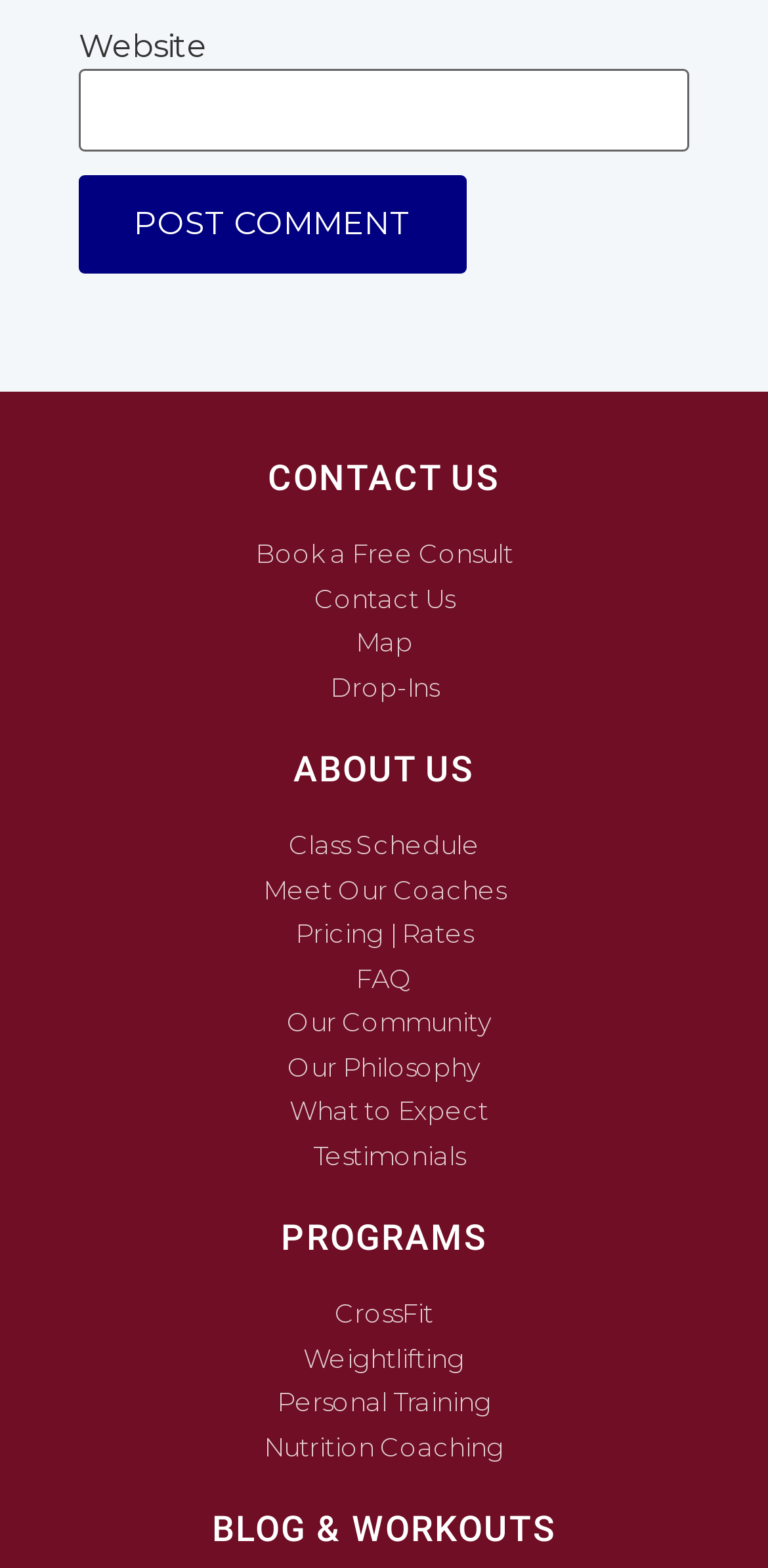Identify the bounding box coordinates for the element you need to click to achieve the following task: "Book a free consultation". Provide the bounding box coordinates as four float numbers between 0 and 1, in the form [left, top, right, bottom].

[0.051, 0.342, 0.949, 0.366]